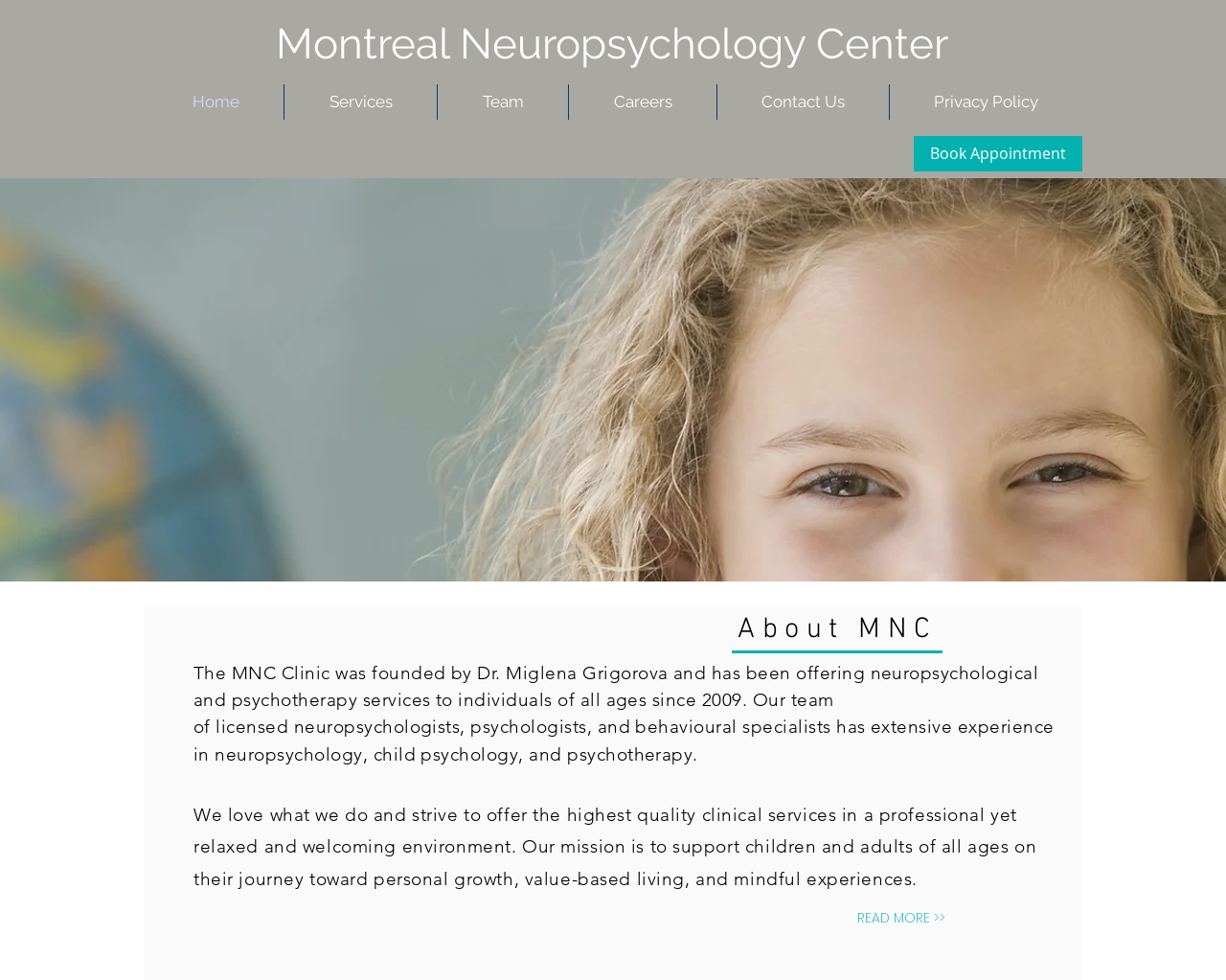Specify the bounding box coordinates of the region I need to click to perform the following instruction: "Click on the Home link". The coordinates must be four float numbers in the range of 0 to 1, i.e., [left, top, right, bottom].

[0.12, 0.086, 0.231, 0.122]